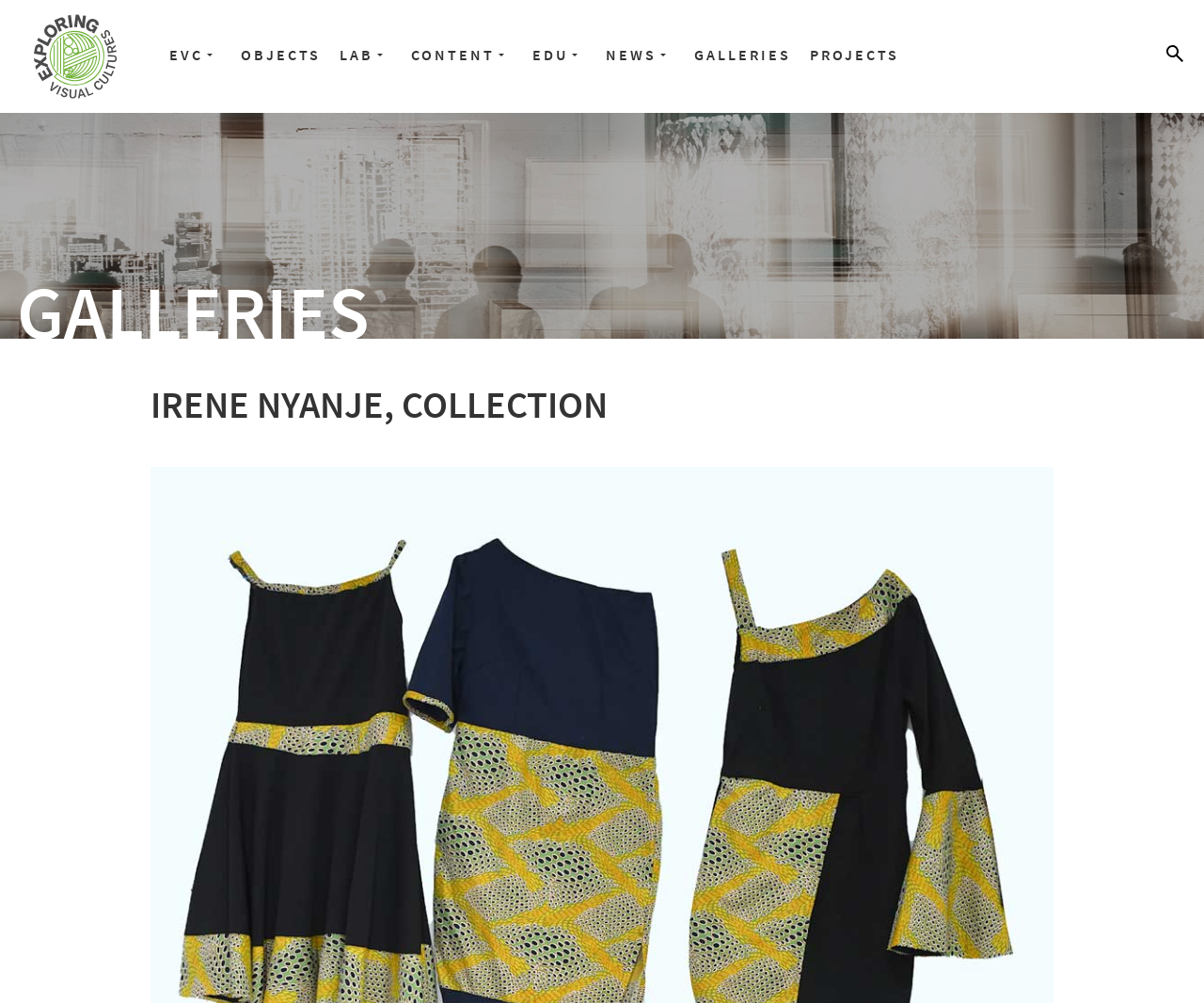For the element described, predict the bounding box coordinates as (top-left x, top-left y, bottom-right x, bottom-right y). All values should be between 0 and 1. Element description: Galleries

[0.577, 0.028, 0.657, 0.081]